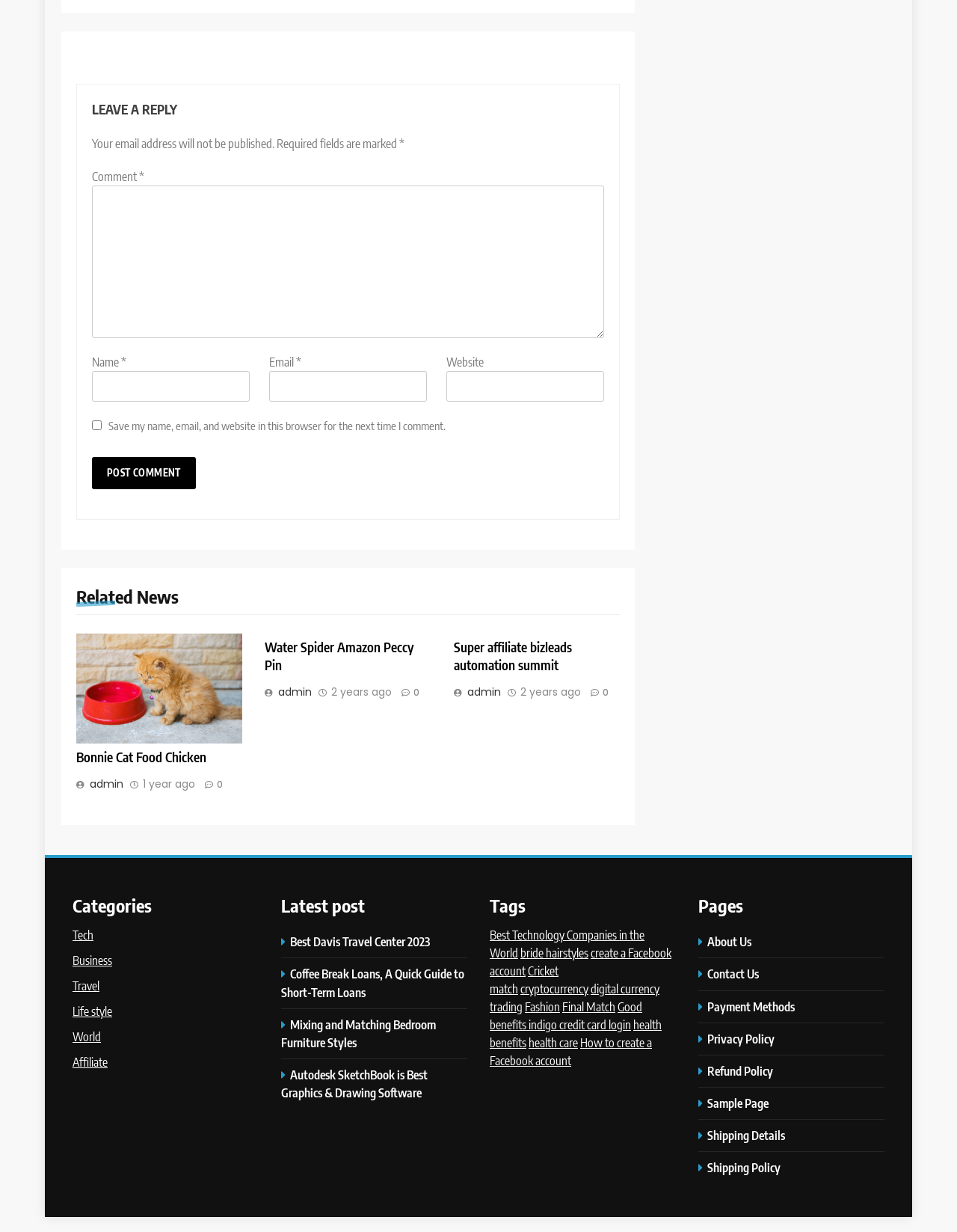Identify the bounding box of the UI component described as: "parent_node: Email * aria-describedby="email-notes" name="email"".

[0.281, 0.301, 0.446, 0.326]